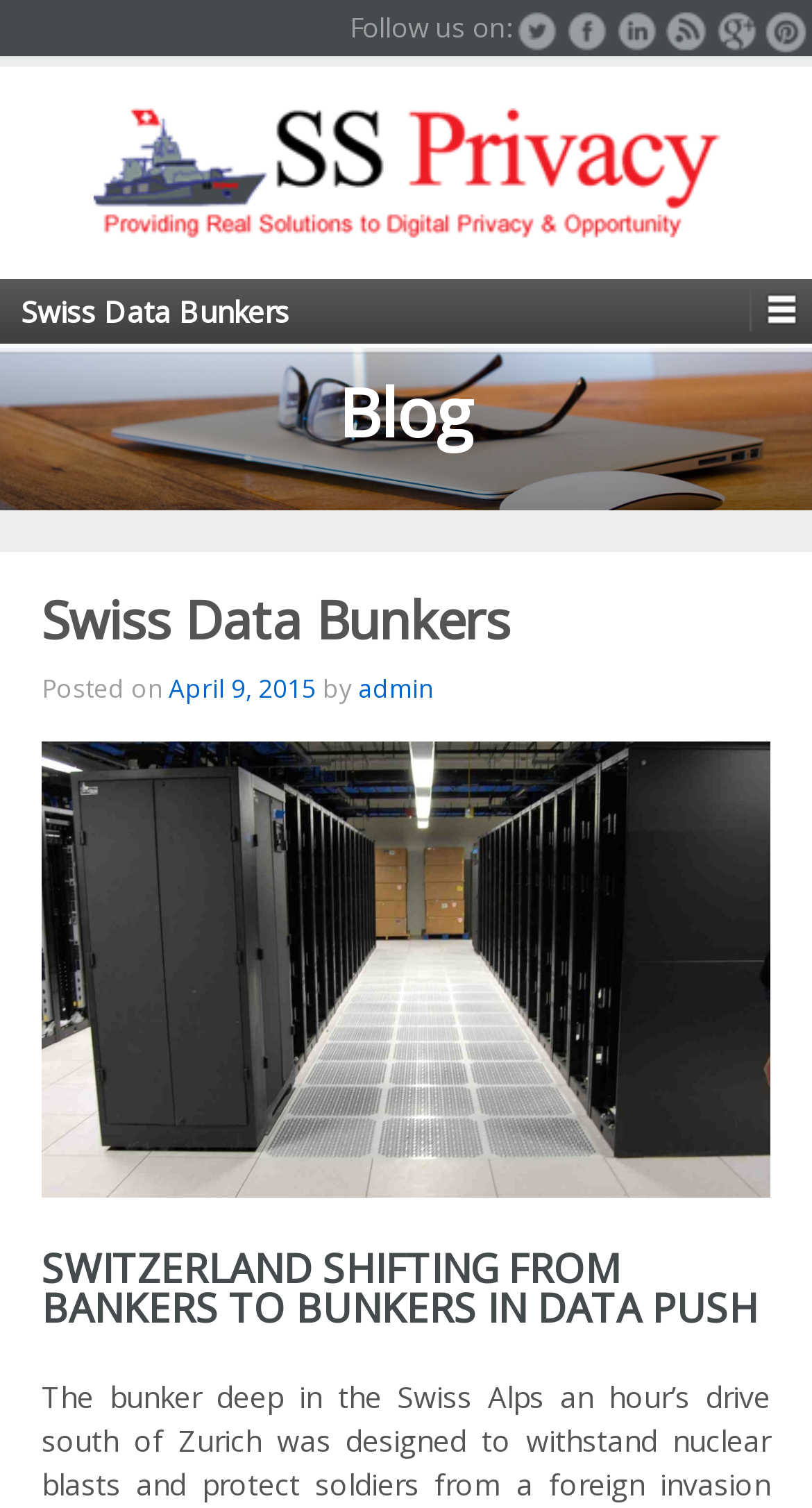Find the bounding box coordinates of the element I should click to carry out the following instruction: "Follow us on Twitter".

[0.631, 0.006, 0.692, 0.031]